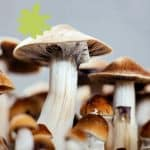Answer briefly with one word or phrase:
What is the dominant color of the tall mushroom's cap?

Beige and brown